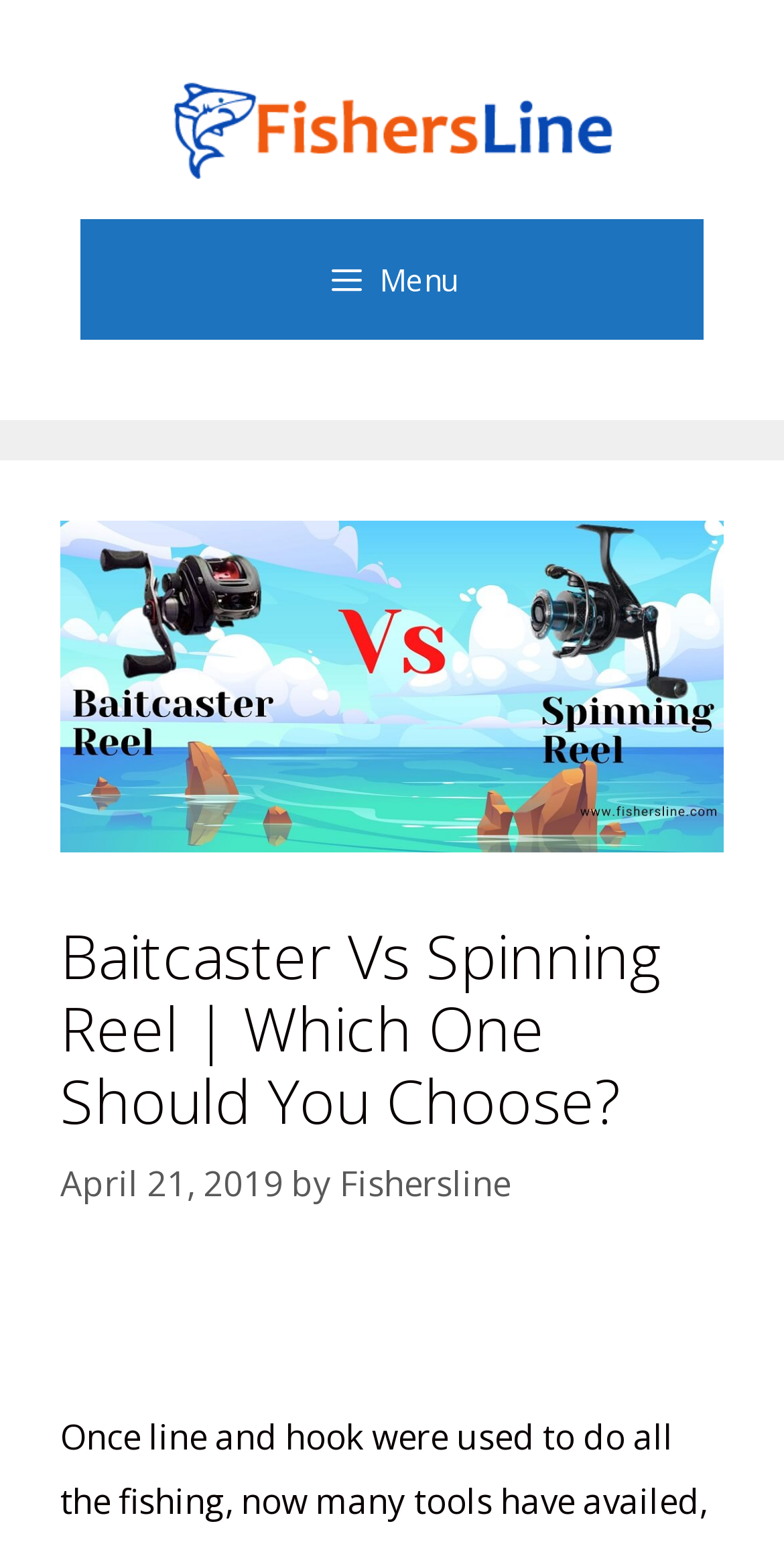How many social media sharing options are available?
Answer the question with a detailed explanation, including all necessary information.

There are 5 social media sharing options available, which are 'Share on Facebook', 'Share on Pinterest', 'Share on LinkedIn', 'Share on Twitter', and 'Share on Email', located at the bottom of the webpage with bounding box coordinates of [0.103, 0.845, 0.179, 0.884], [0.205, 0.845, 0.282, 0.884], [0.308, 0.845, 0.385, 0.884], [0.41, 0.845, 0.487, 0.884], and [0.513, 0.845, 0.59, 0.884] respectively.